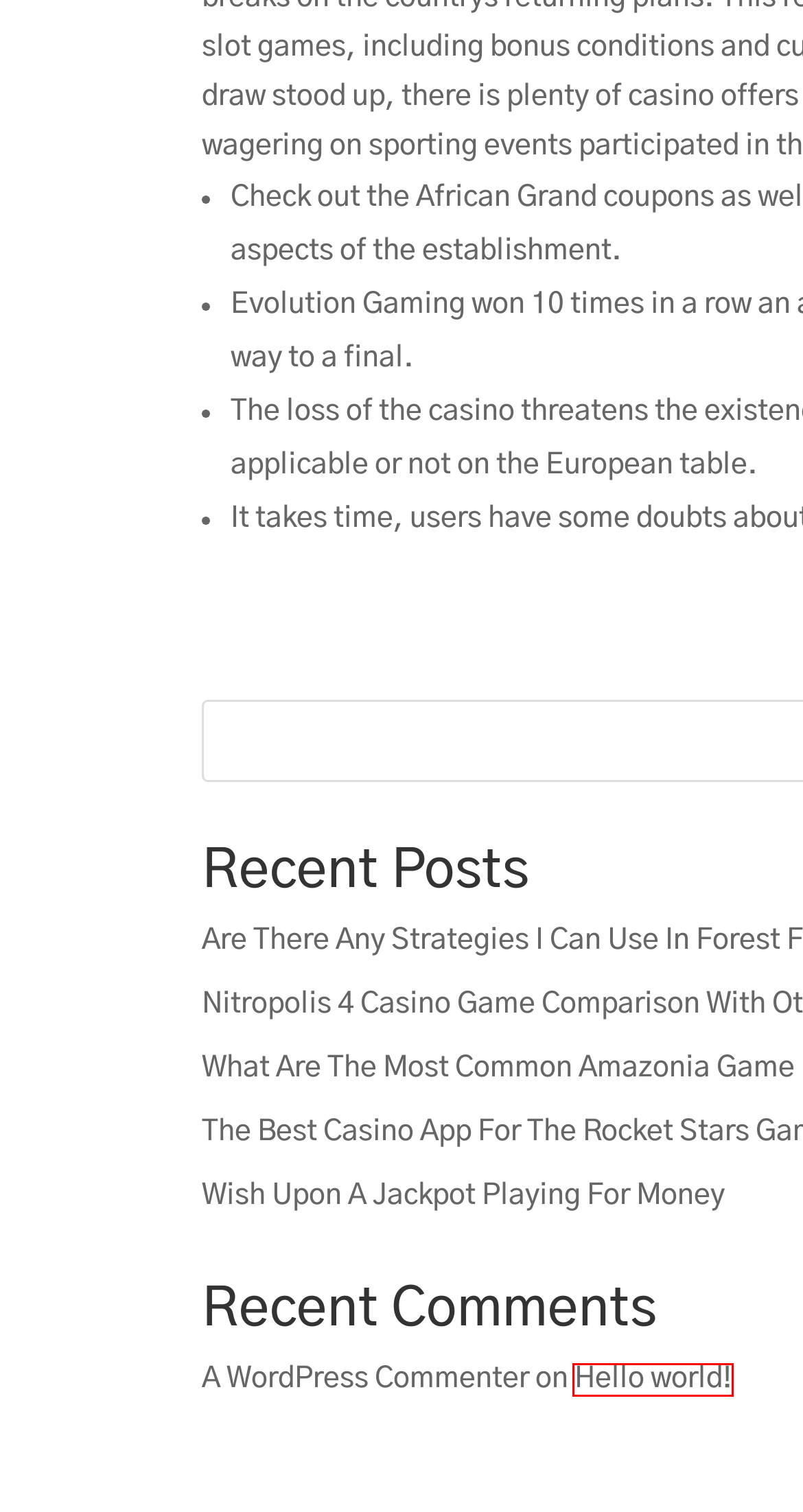Please examine the screenshot provided, which contains a red bounding box around a UI element. Select the webpage description that most accurately describes the new page displayed after clicking the highlighted element. Here are the candidates:
A. Are There Any Strategies I Can Use In Forest Fortune Casino Game - St. Chaidbay Limited
B. Blog Tool, Publishing Platform, and CMS – WordPress.org
C. What Are The Most Common Amazonia Game Payout Ratios - St. Chaidbay Limited
D. Wish Upon A Jackpot Playing For Money - St. Chaidbay Limited
E. What Is The Maximum Jackpot I Can Win On Firedrake's Fortune - St. Chaidbay Limited
F. Hello world! - St. Chaidbay Limited
G. Nitropolis 4 Casino Game Comparison With Other Casino Games - St. Chaidbay Limited
H. The Best Casino App For The Rocket Stars Game - St. Chaidbay Limited

F